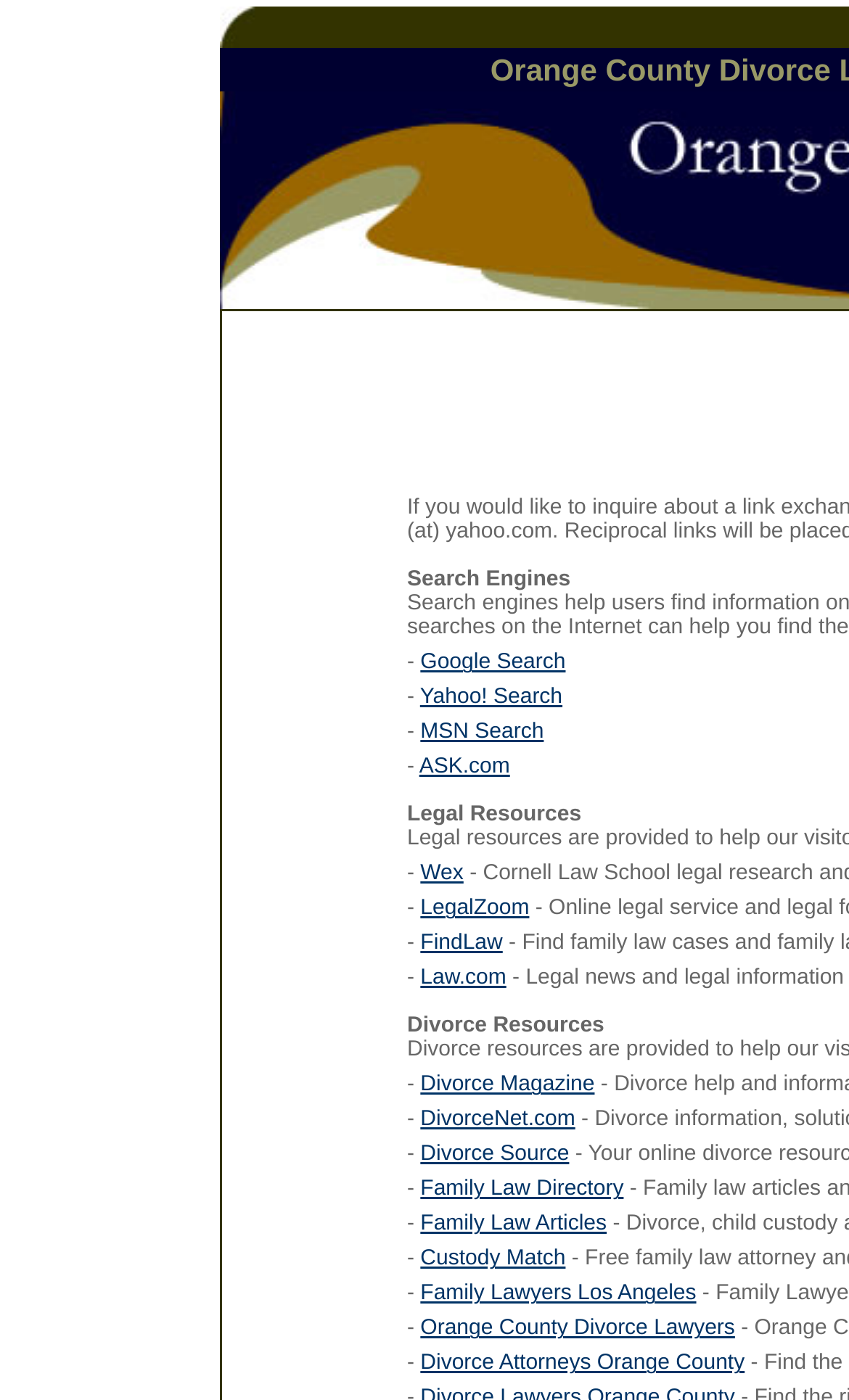Identify the headline of the webpage and generate its text content.

Links and Resources